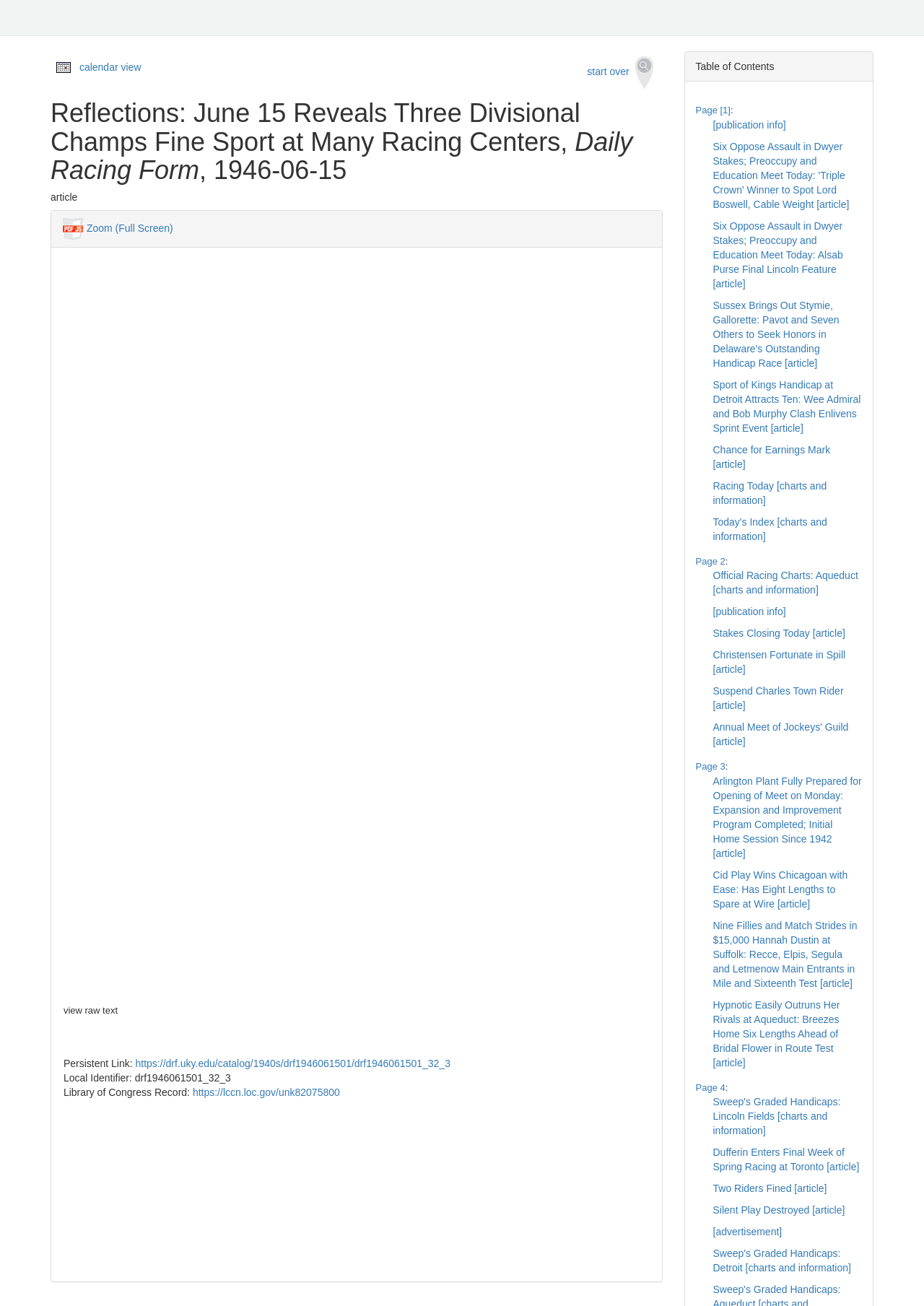Could you highlight the region that needs to be clicked to execute the instruction: "go to page 1"?

[0.753, 0.08, 0.791, 0.088]